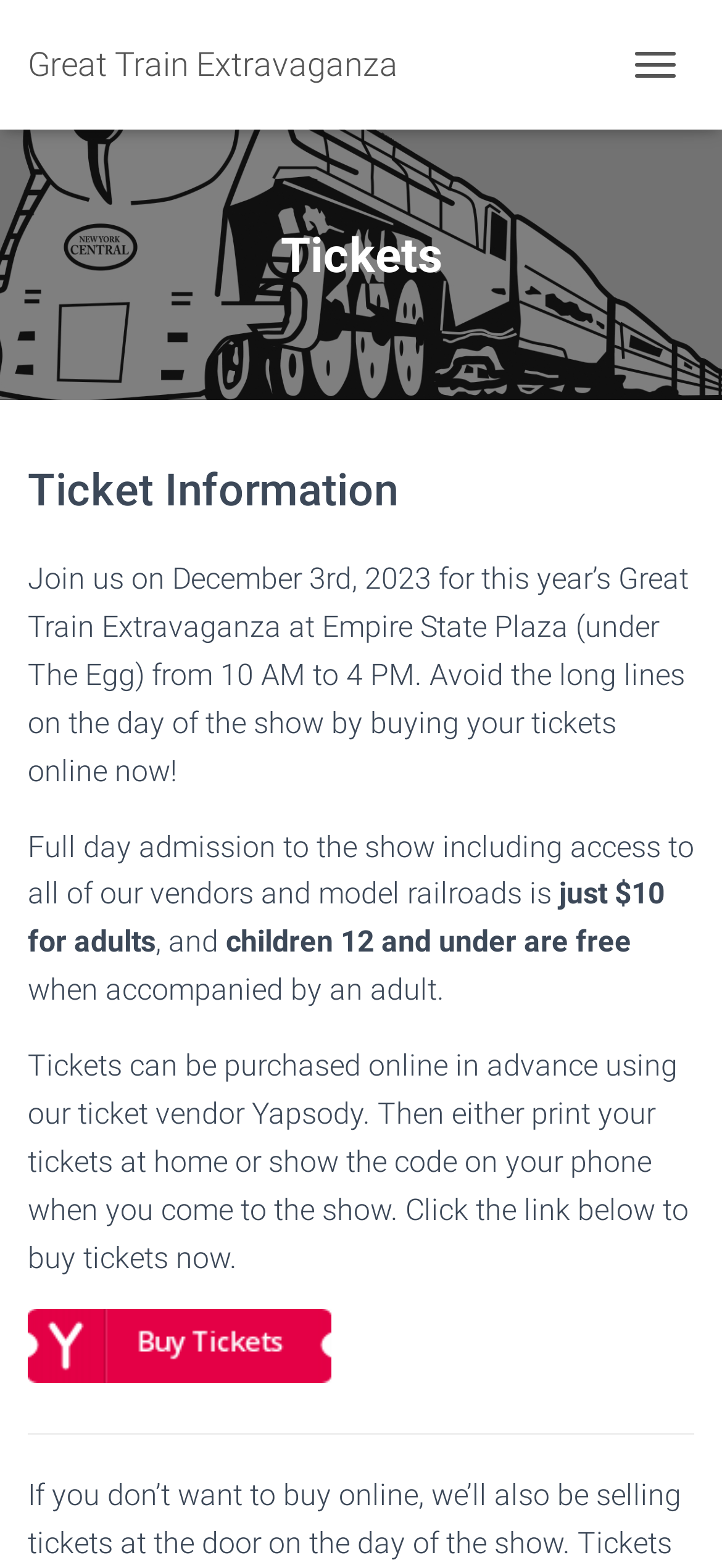Based on the element description Toggle Navigation, identify the bounding box coordinates for the UI element. The coordinates should be in the format (top-left x, top-left y, bottom-right x, bottom-right y) and within the 0 to 1 range.

[0.854, 0.022, 0.962, 0.06]